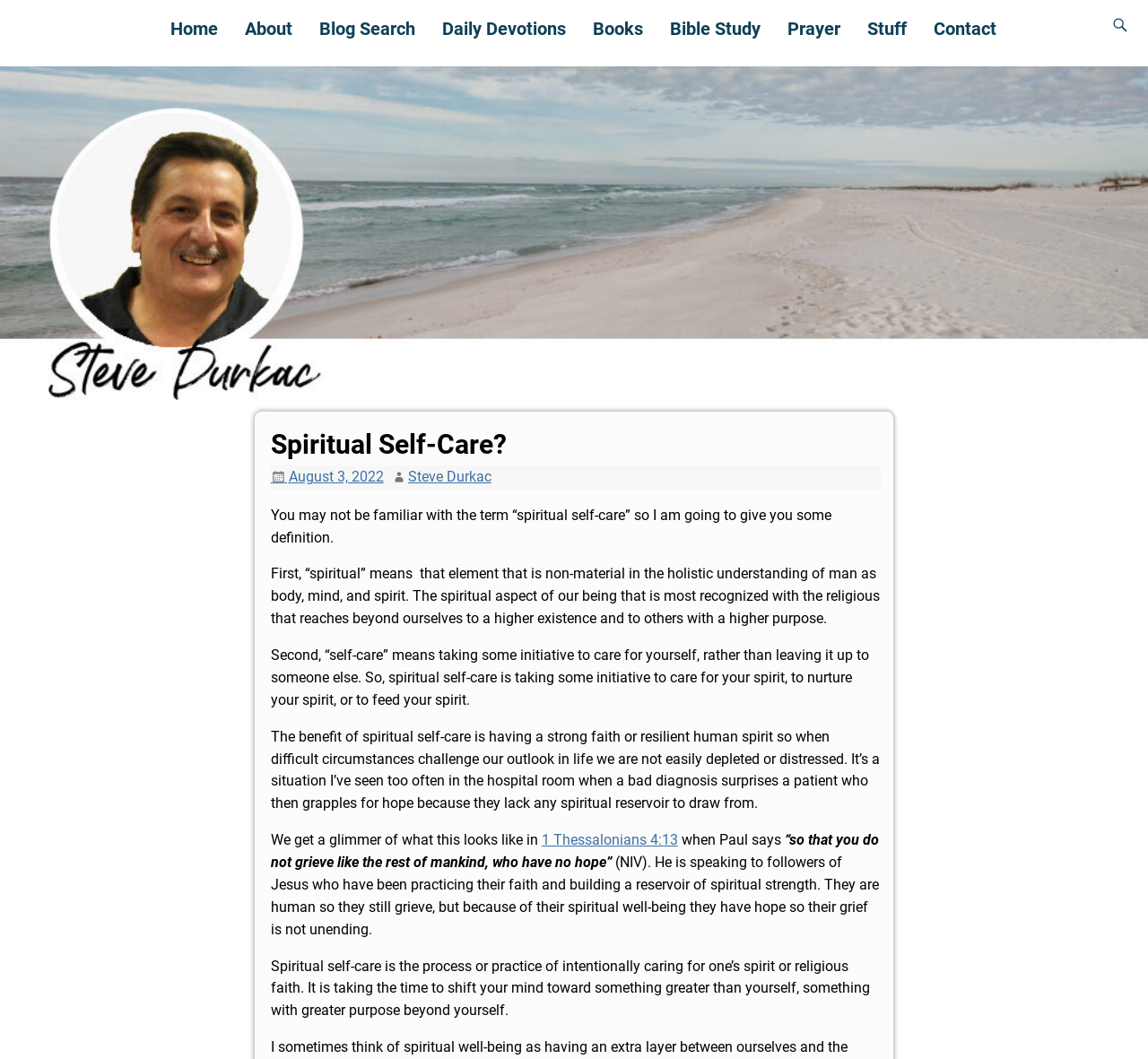Based on the visual content of the image, answer the question thoroughly: Who is the author of this article?

The author's name is mentioned at the top of the webpage, next to the date of publication, indicating that Steve Durkac is the author of this article.